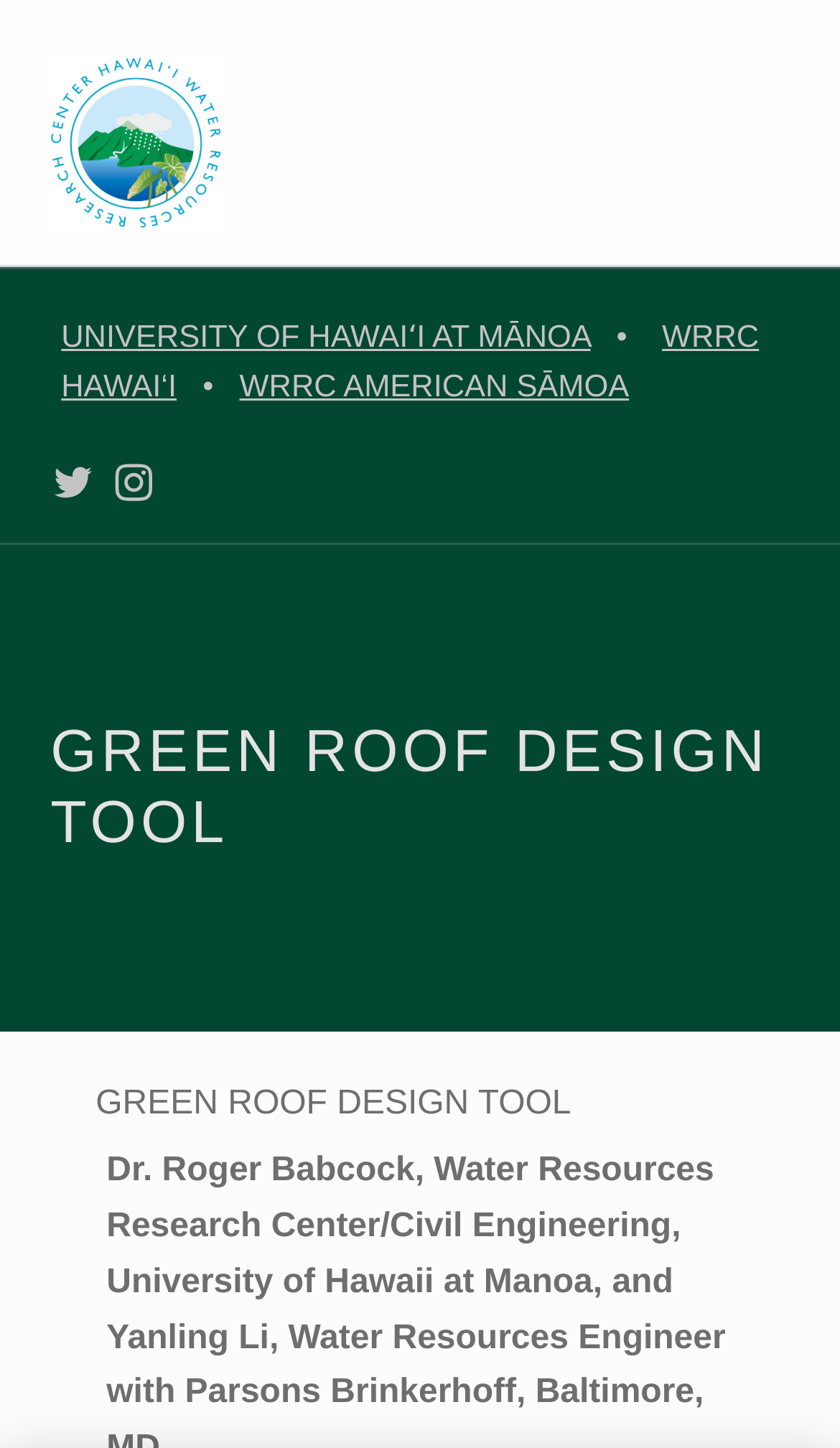Locate the bounding box coordinates of the segment that needs to be clicked to meet this instruction: "access the Green Roof Design Tool".

[0.06, 0.496, 0.94, 0.593]